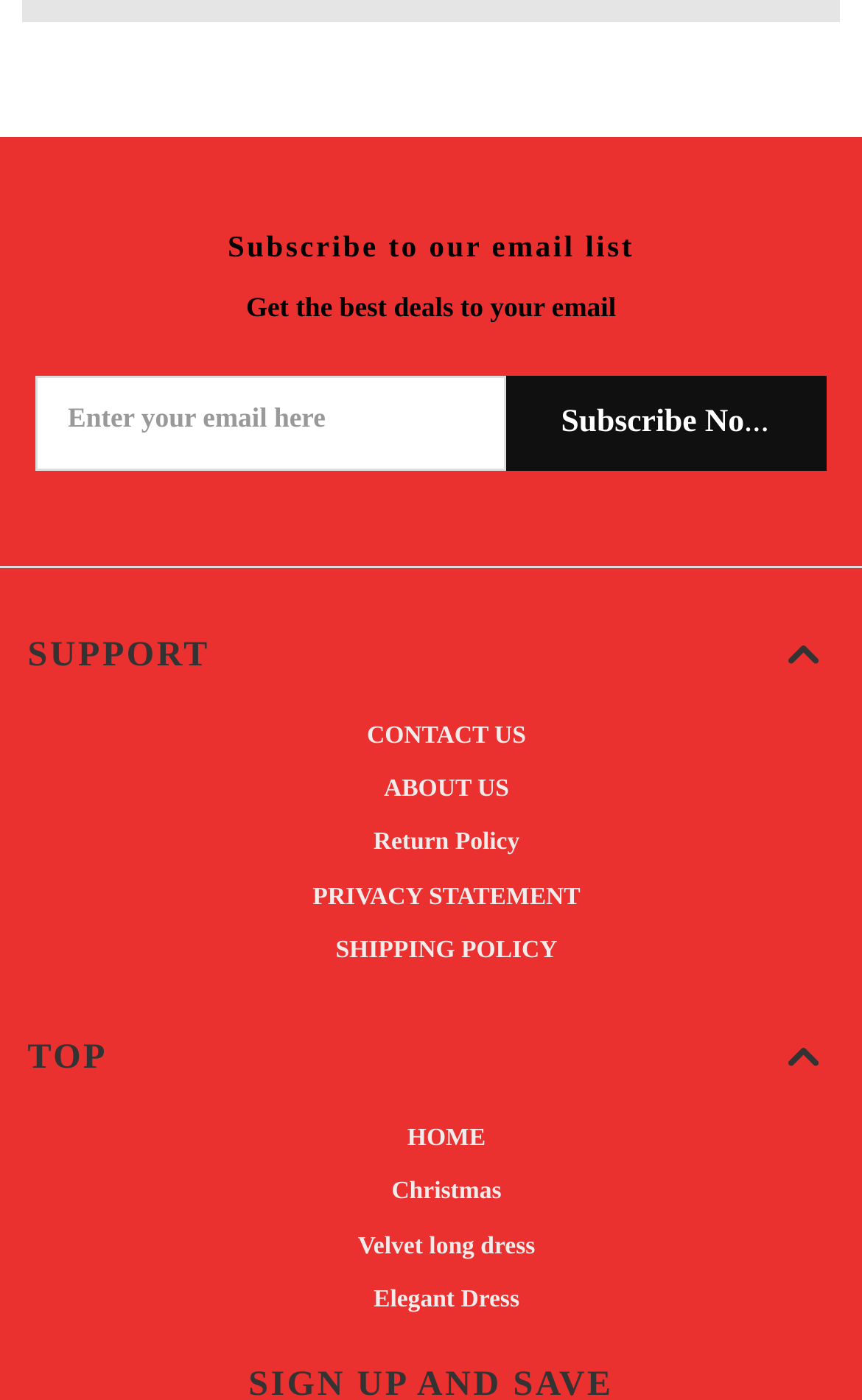Use a single word or phrase to answer the question:
What is the last link under the 'TOP' heading?

Elegant Dress